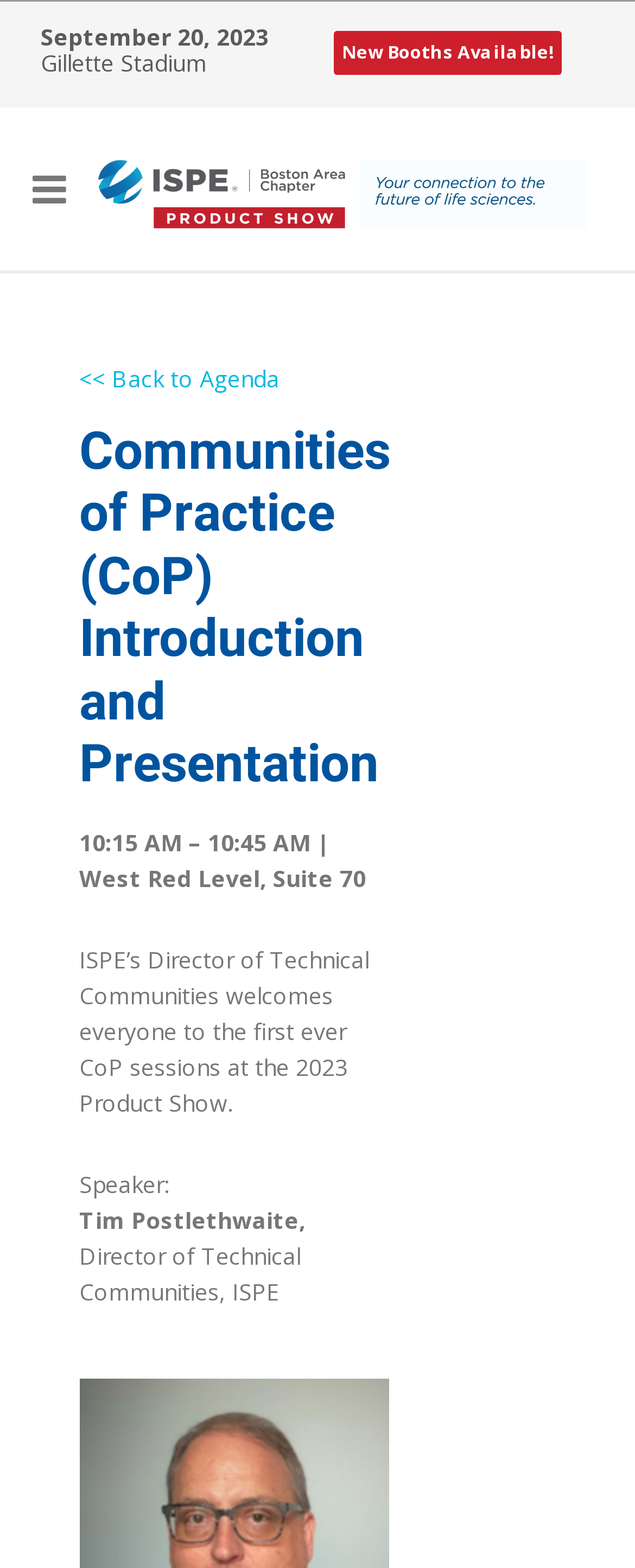What is the time of the CoP session?
Using the screenshot, give a one-word or short phrase answer.

10:15 AM – 10:45 AM